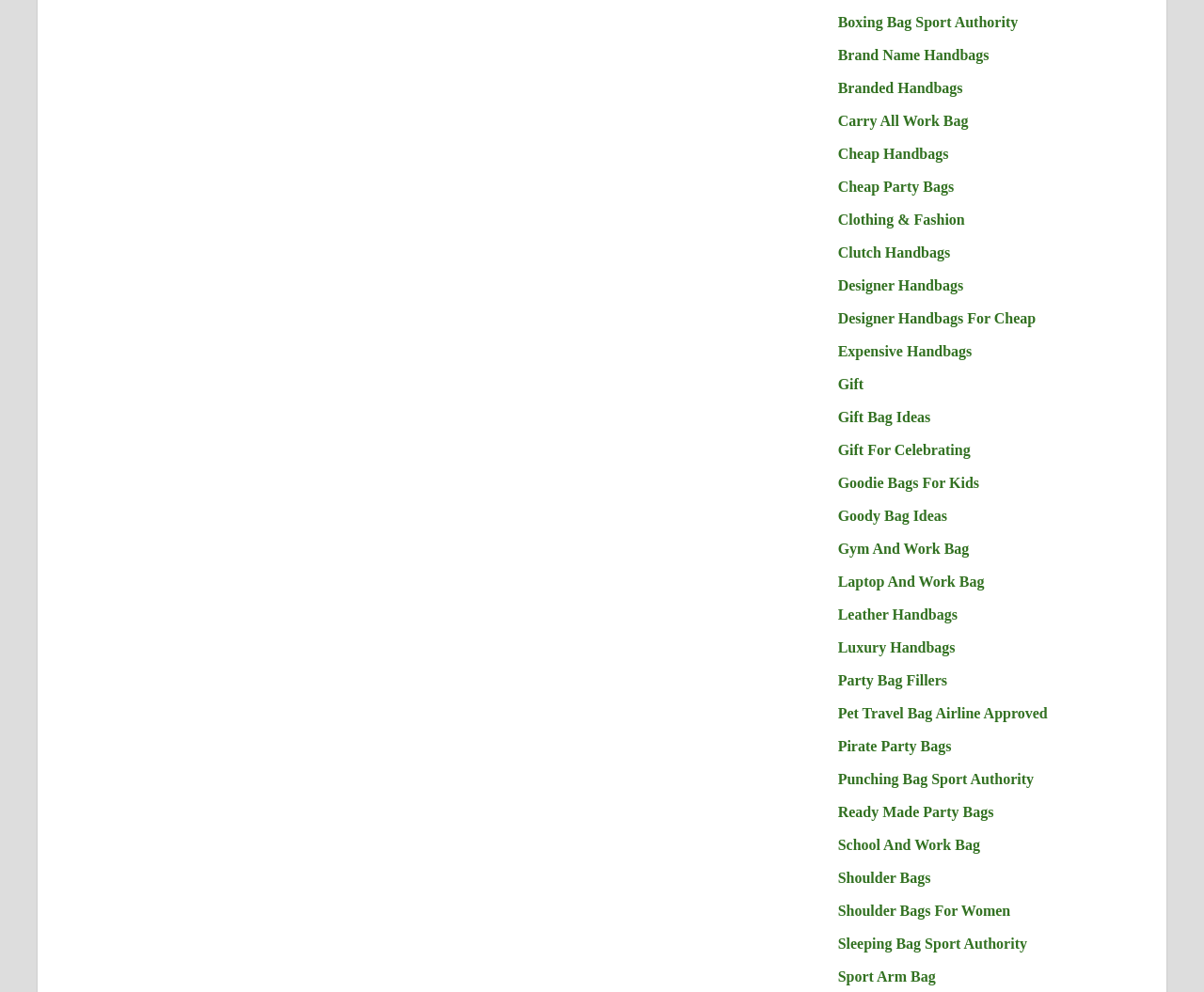How many links are related to handbags?
Using the image, give a concise answer in the form of a single word or short phrase.

7